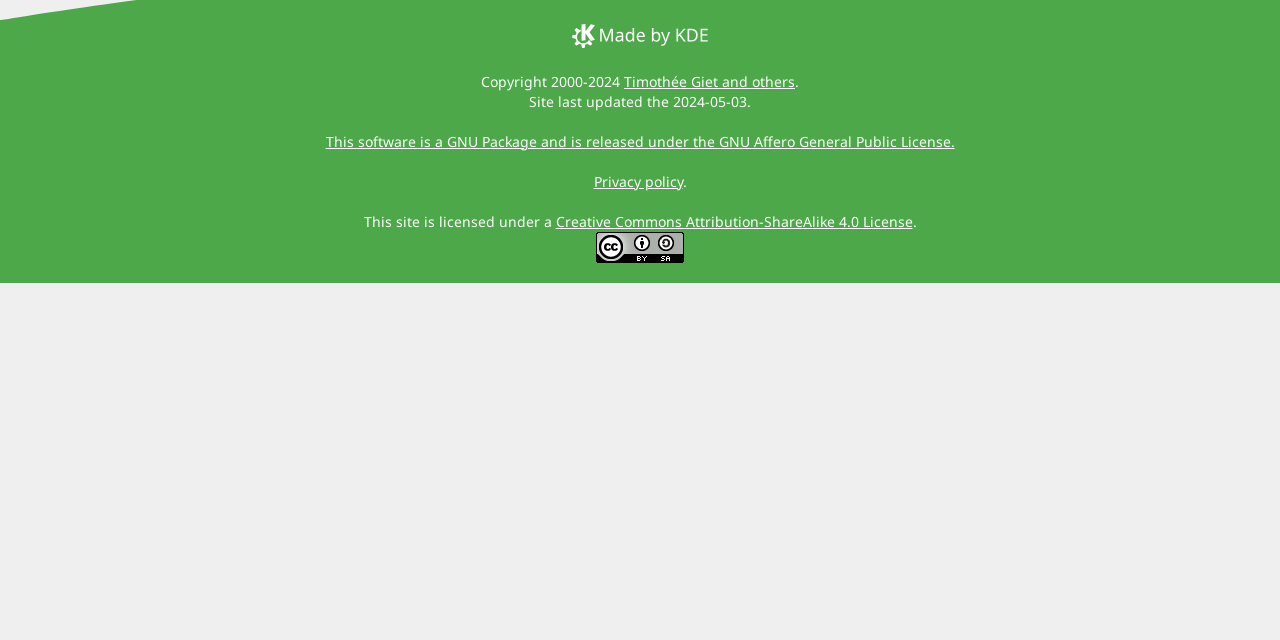Can you find the bounding box coordinates for the UI element given this description: "Creative Commons Attribution-ShareAlike 4.0 License"? Provide the coordinates as four float numbers between 0 and 1: [left, top, right, bottom].

[0.434, 0.33, 0.713, 0.36]